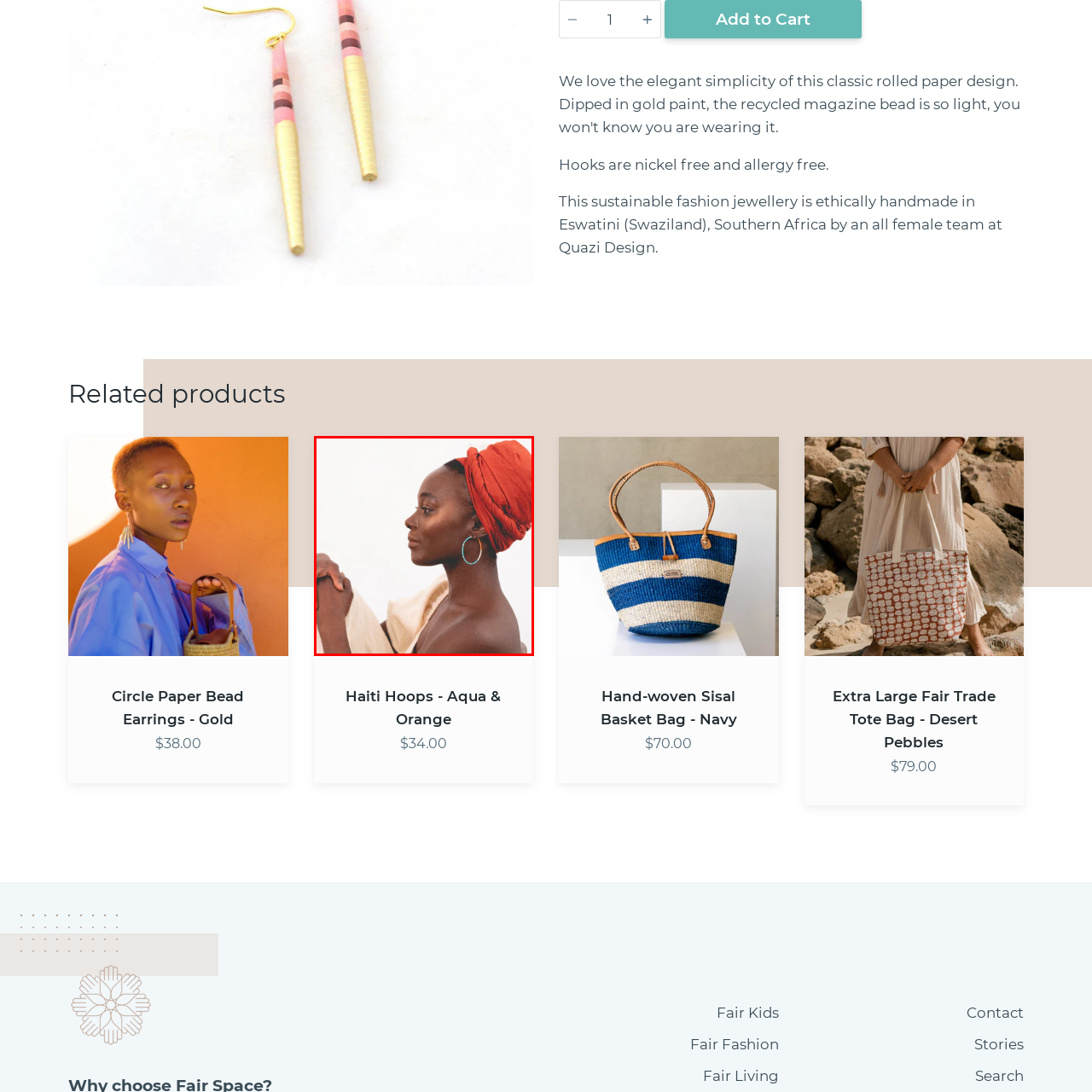Direct your attention to the image within the red boundary and answer the question with a single word or phrase:
What is the tone of her clothing?

Soft, neutral